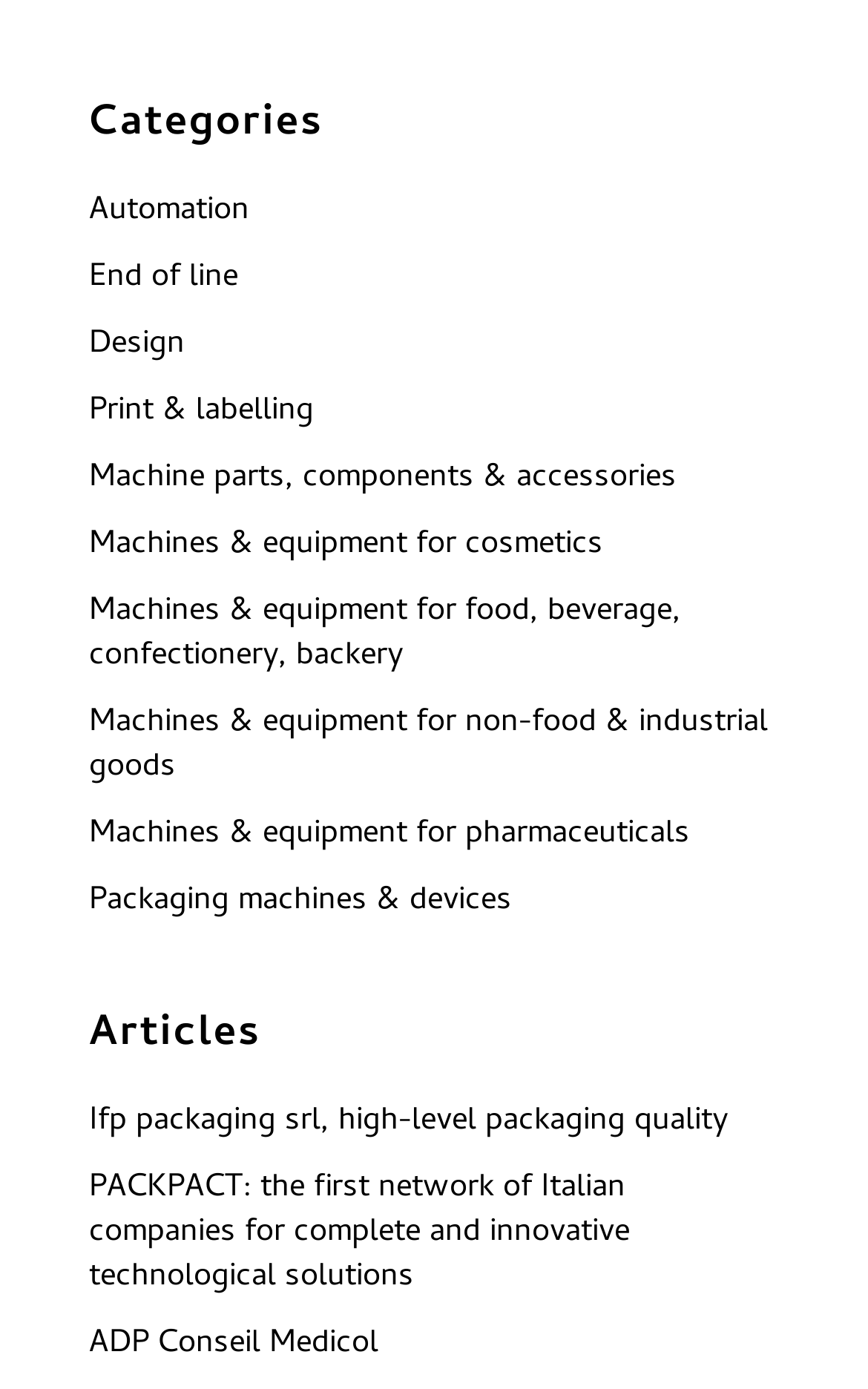Based on the element description, predict the bounding box coordinates (top-left x, top-left y, bottom-right x, bottom-right y) for the UI element in the screenshot: Machines & equipment for cosmetics

[0.103, 0.379, 0.897, 0.411]